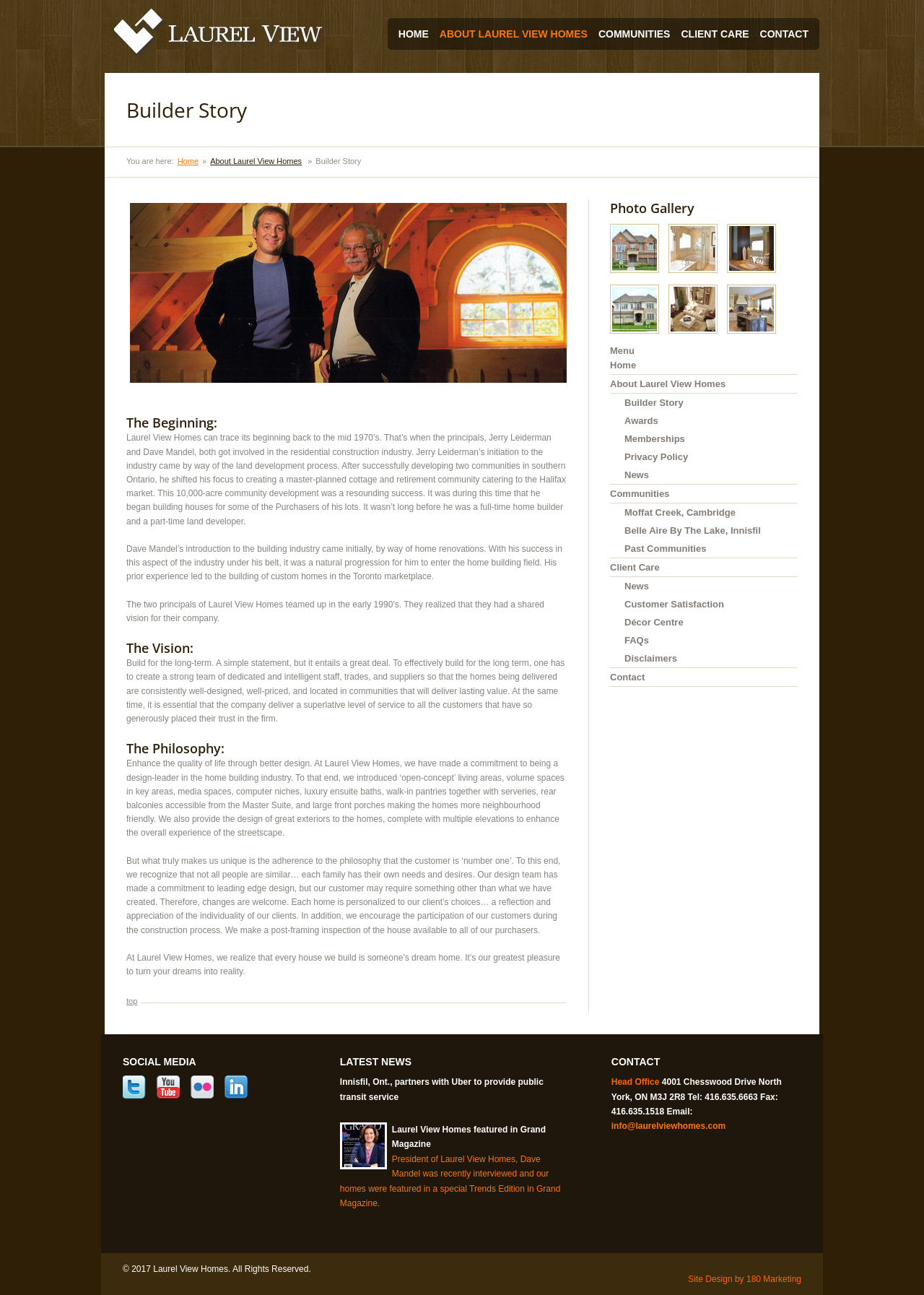Respond to the question below with a single word or phrase: What is the address of the Head Office?

4001 Chesswood Drive North York, ON M3J 2R8